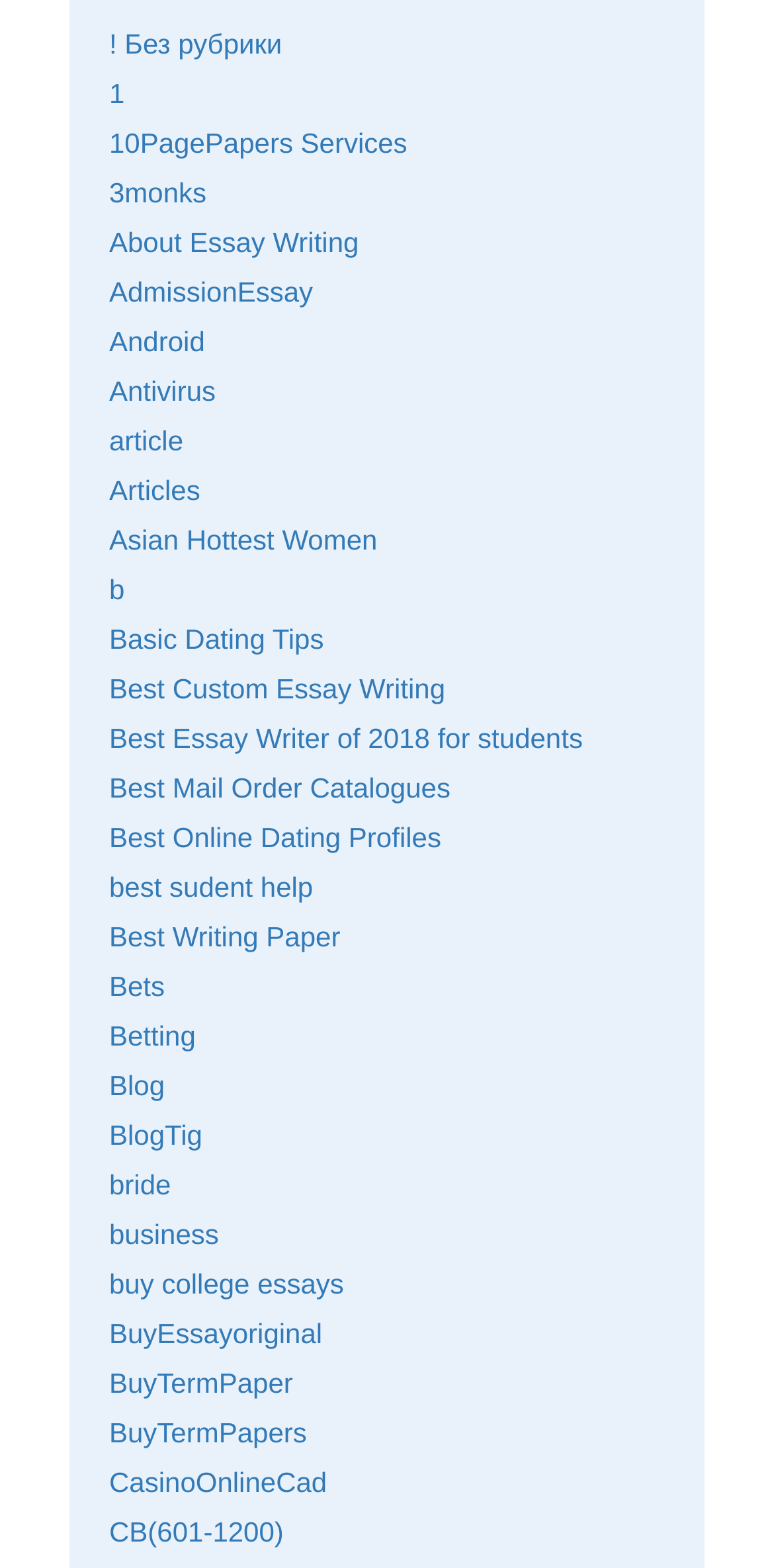Are there any links related to online dating?
Based on the image content, provide your answer in one word or a short phrase.

Yes